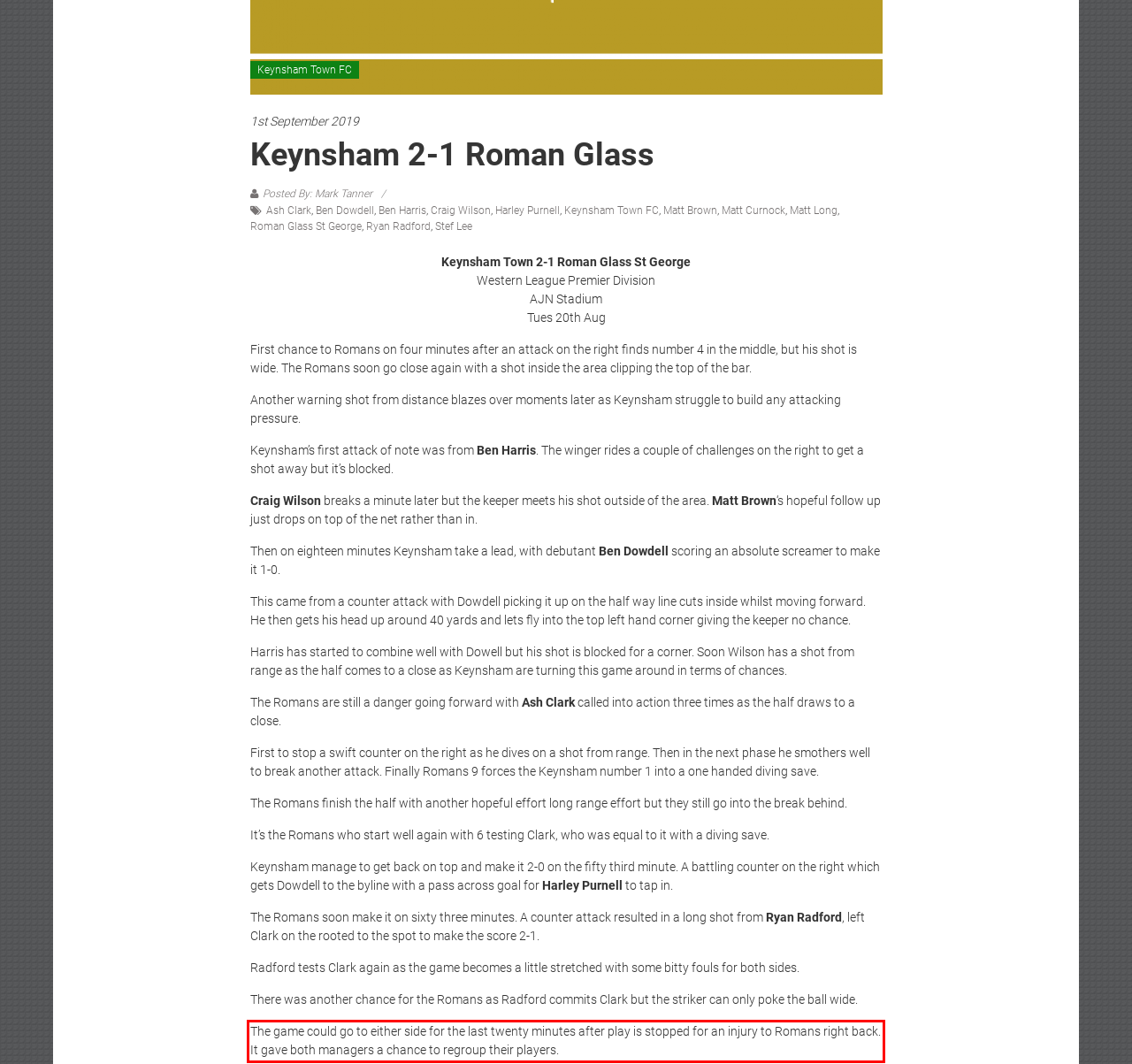Locate the red bounding box in the provided webpage screenshot and use OCR to determine the text content inside it.

The game could go to either side for the last twenty minutes after play is stopped for an injury to Romans right back. It gave both managers a chance to regroup their players.